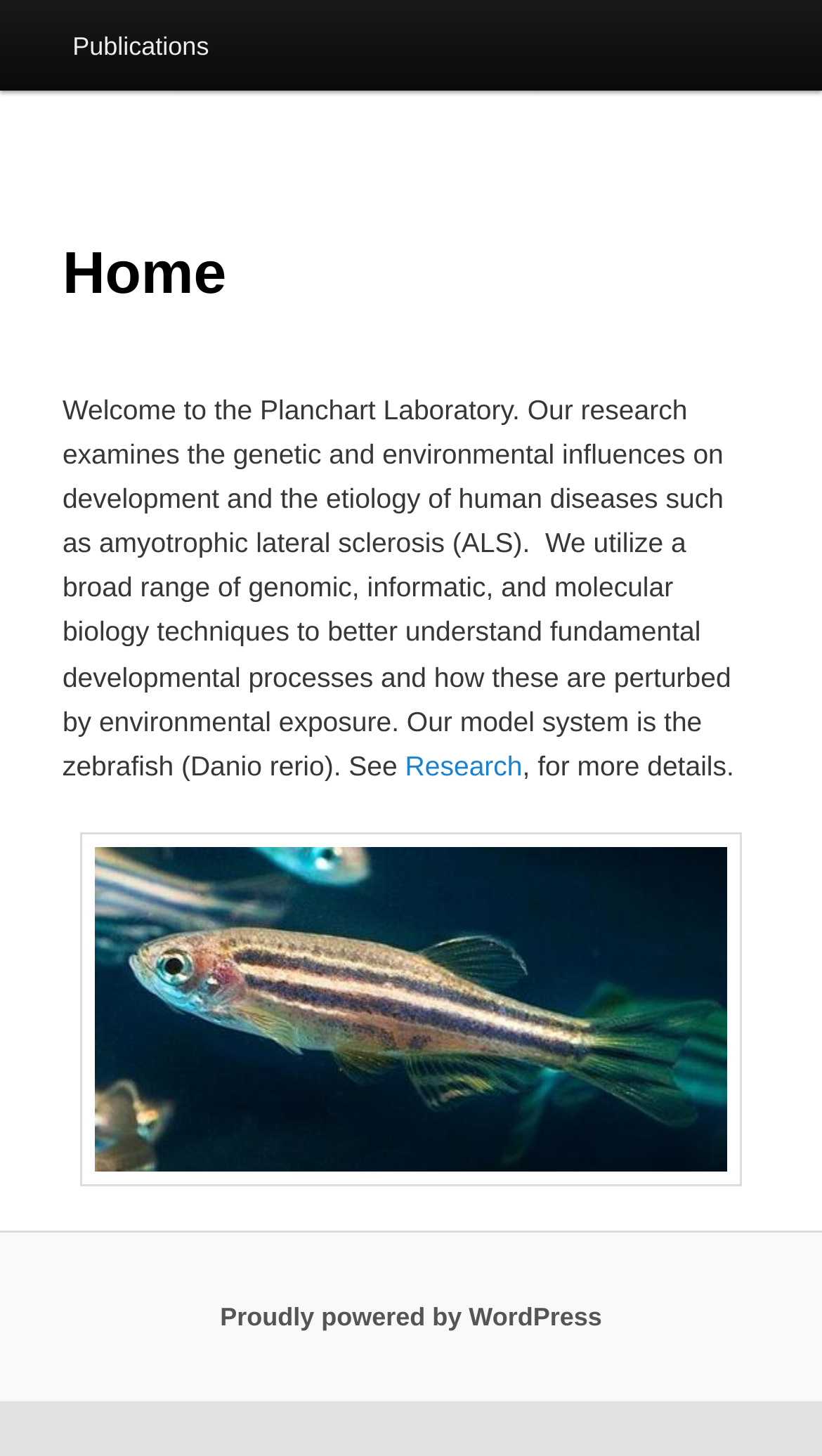Please determine the bounding box of the UI element that matches this description: Research. The coordinates should be given as (top-left x, top-left y, bottom-right x, bottom-right y), with all values between 0 and 1.

[0.493, 0.515, 0.635, 0.537]